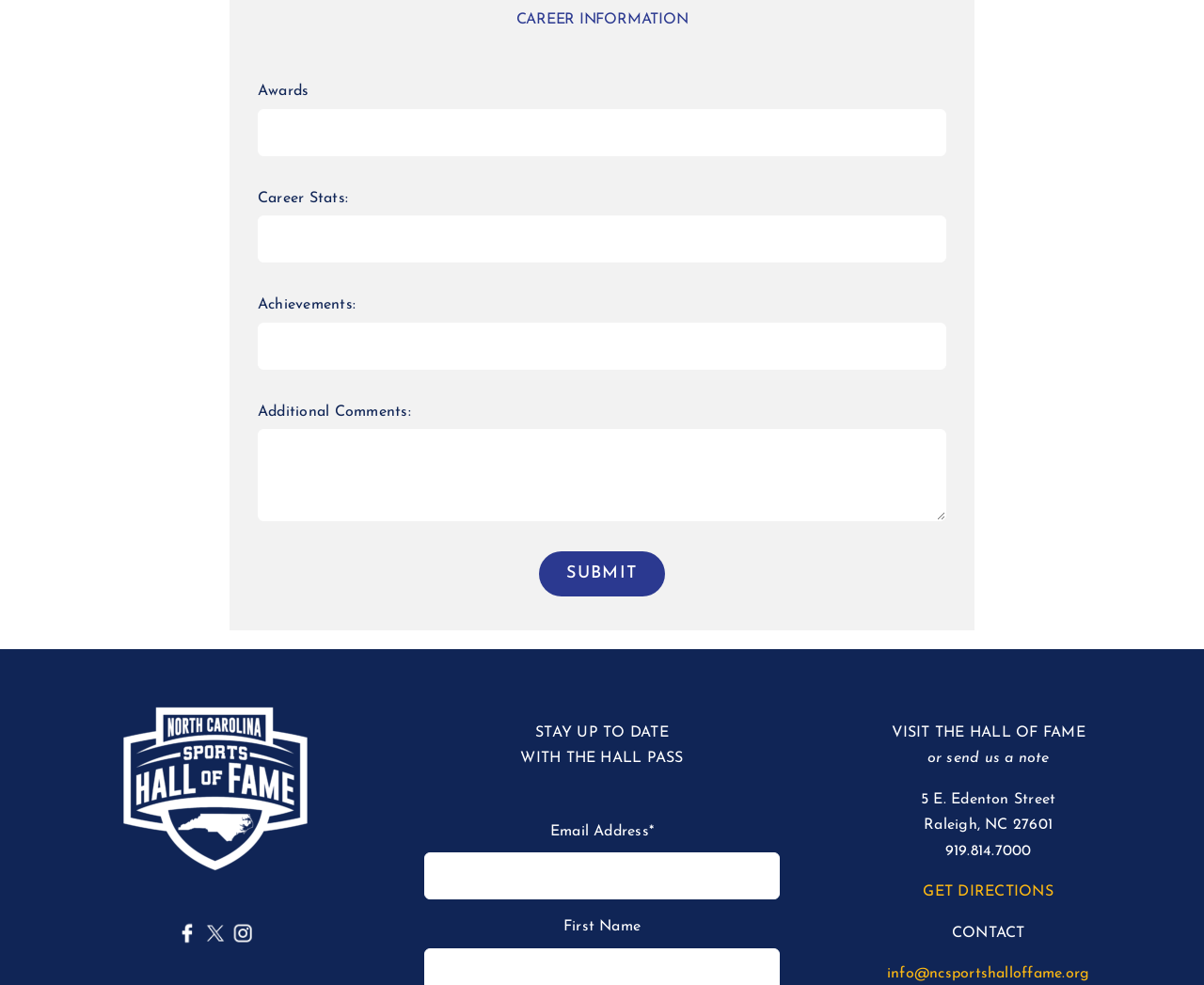Can you find the bounding box coordinates for the element that needs to be clicked to execute this instruction: "Enter awards"? The coordinates should be given as four float numbers between 0 and 1, i.e., [left, top, right, bottom].

[0.214, 0.111, 0.786, 0.158]